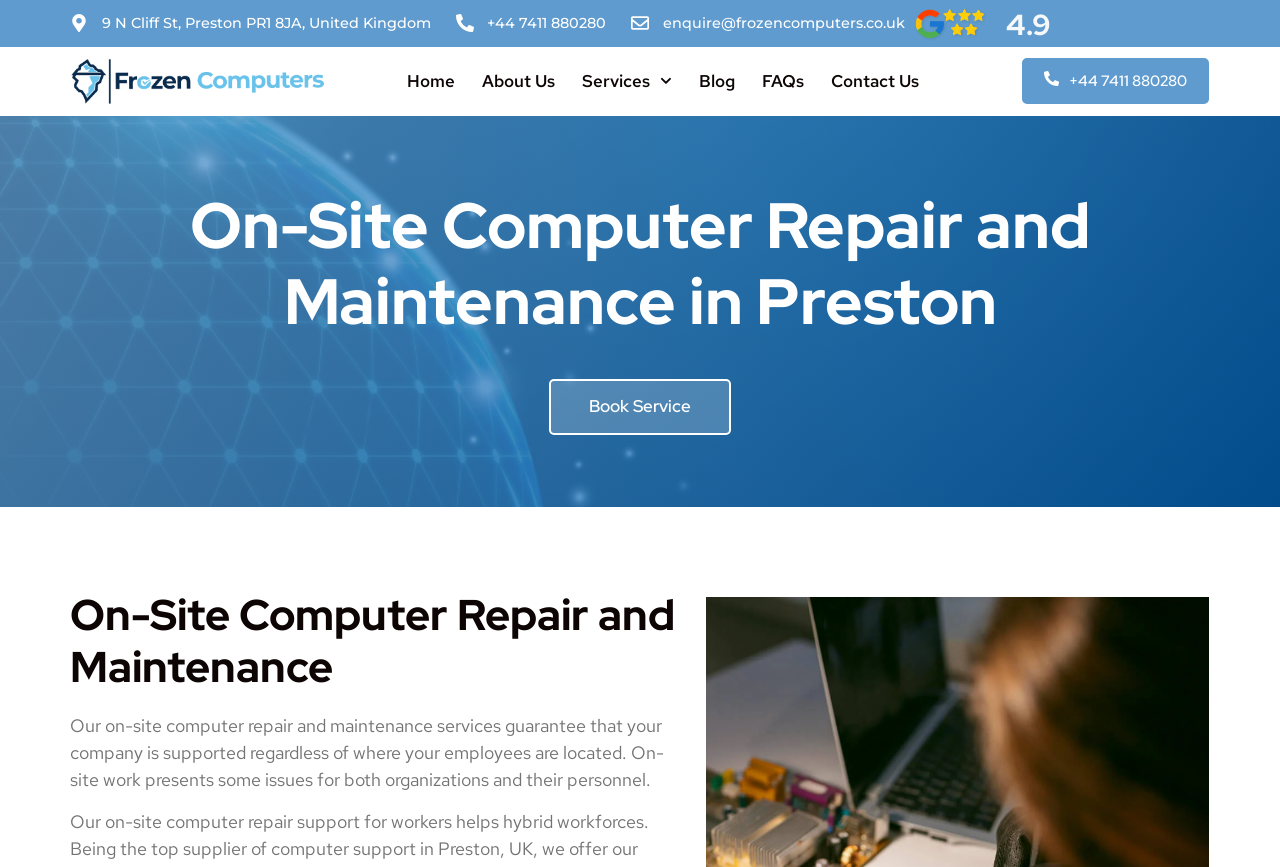Can you specify the bounding box coordinates for the region that should be clicked to fulfill this instruction: "Navigate to the services page".

[0.455, 0.066, 0.525, 0.121]